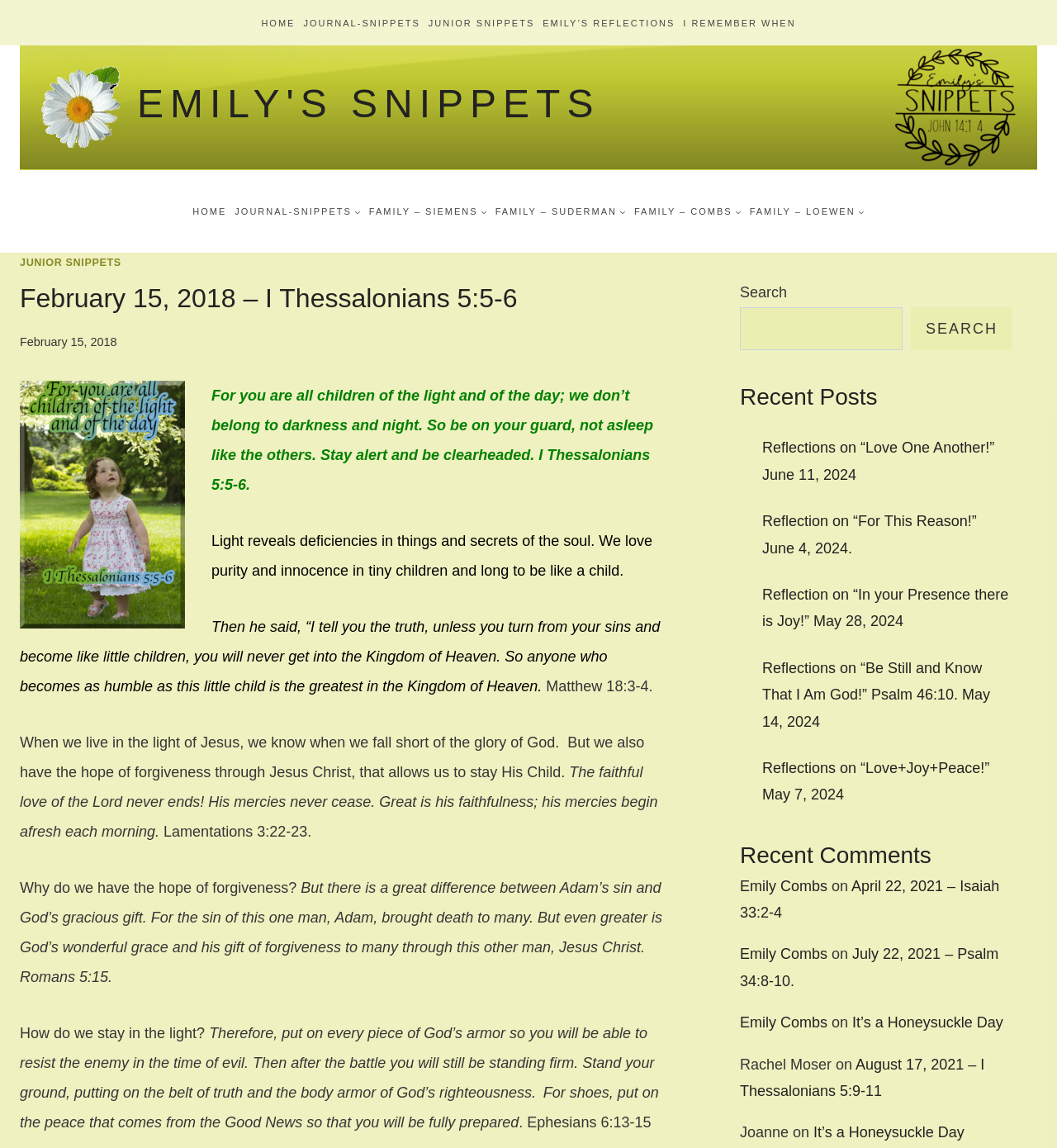Determine the bounding box coordinates of the clickable element necessary to fulfill the instruction: "Read the recent post 'Reflections on “Love One Another!” June 11, 2024'". Provide the coordinates as four float numbers within the 0 to 1 range, i.e., [left, top, right, bottom].

[0.721, 0.383, 0.941, 0.421]